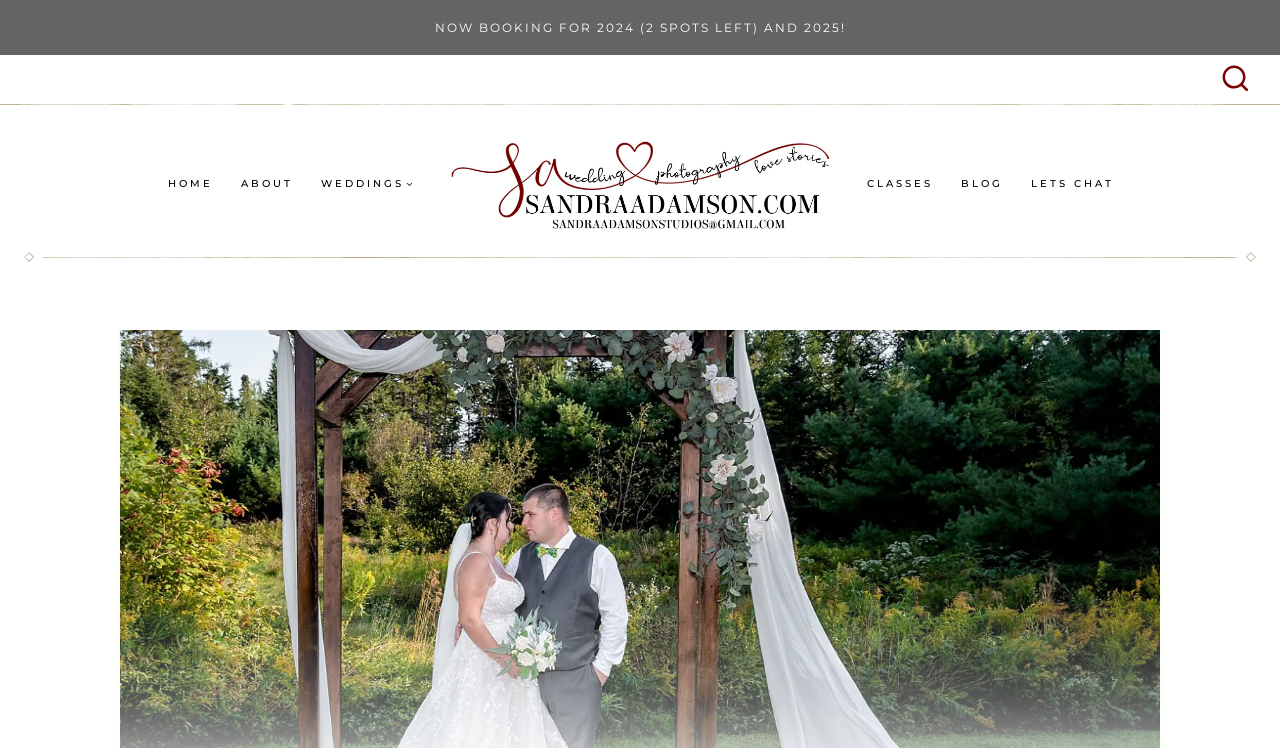Answer the question using only a single word or phrase: 
What is the photographer's name?

Sandra Adamson